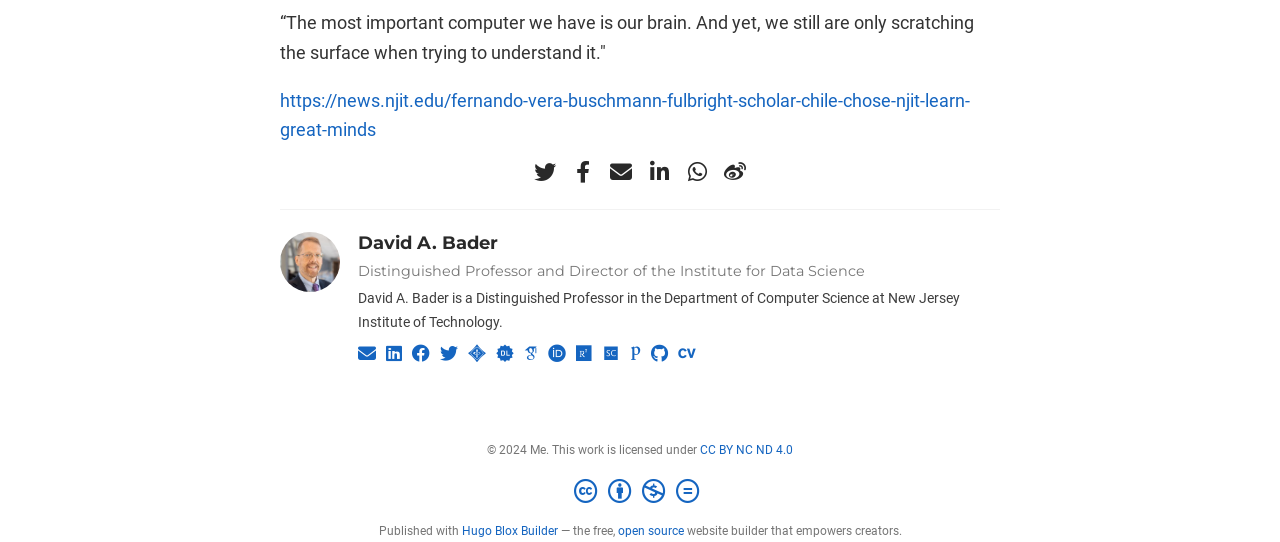Carefully examine the image and provide an in-depth answer to the question: What is the profession of David A. Bader?

David A. Bader's profession is mentioned in the heading element with the text 'Distinguished Professor and Director of the Institute for Data Science', which is located below his name and image.